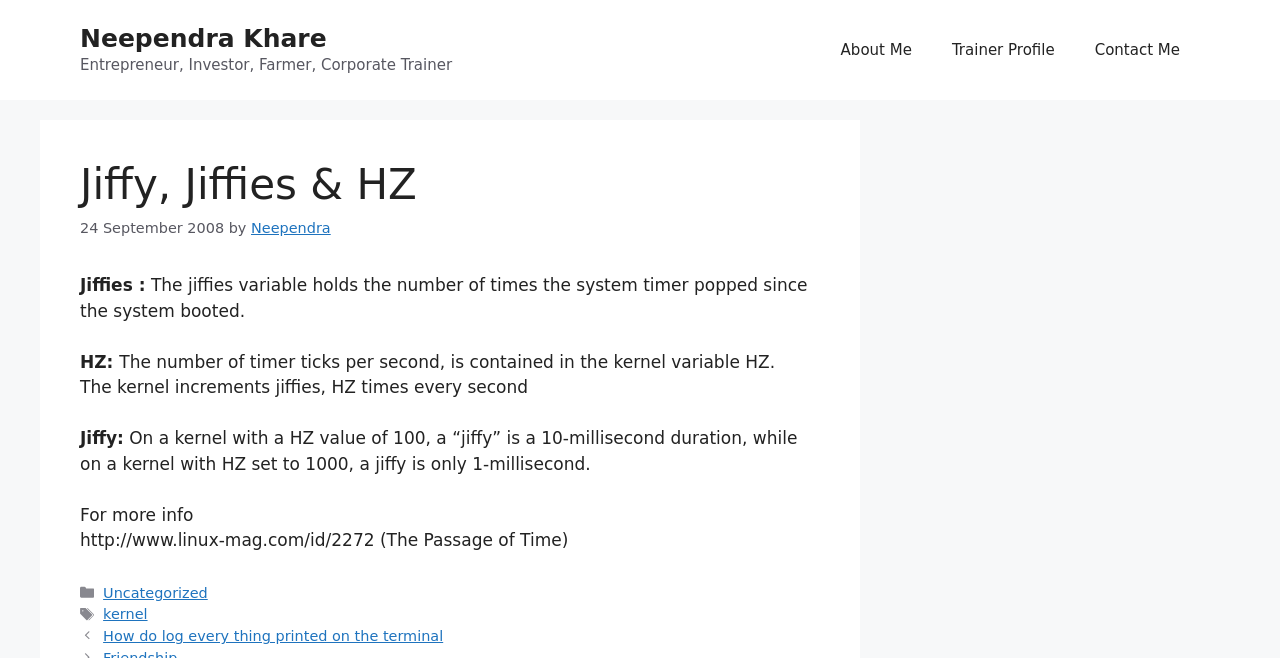Based on the element description "Uncategorized", predict the bounding box coordinates of the UI element.

[0.081, 0.889, 0.162, 0.913]